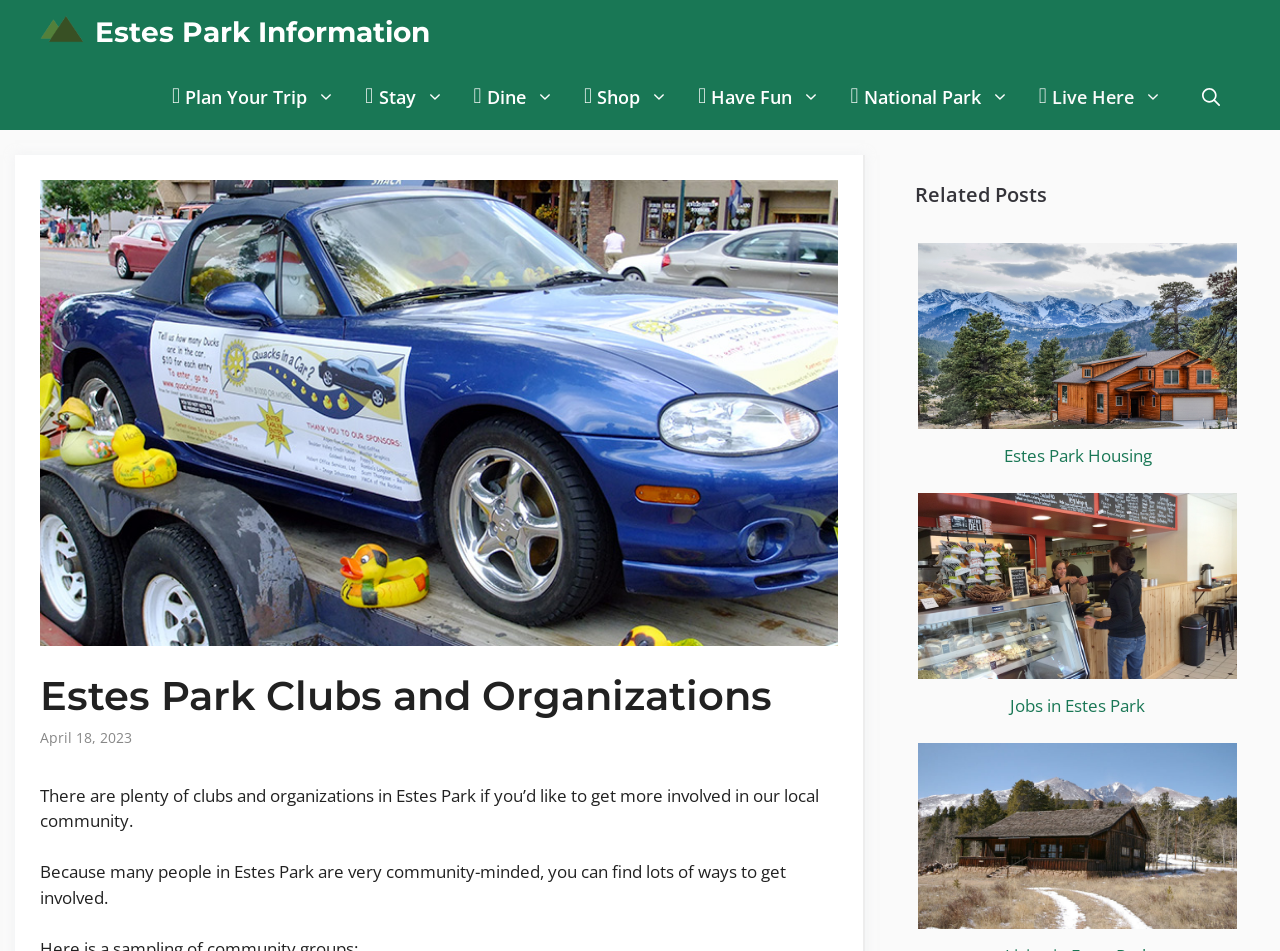Identify the bounding box coordinates of the section to be clicked to complete the task described by the following instruction: "View Estes Park Housing". The coordinates should be four float numbers between 0 and 1, formatted as [left, top, right, bottom].

[0.715, 0.252, 0.969, 0.496]